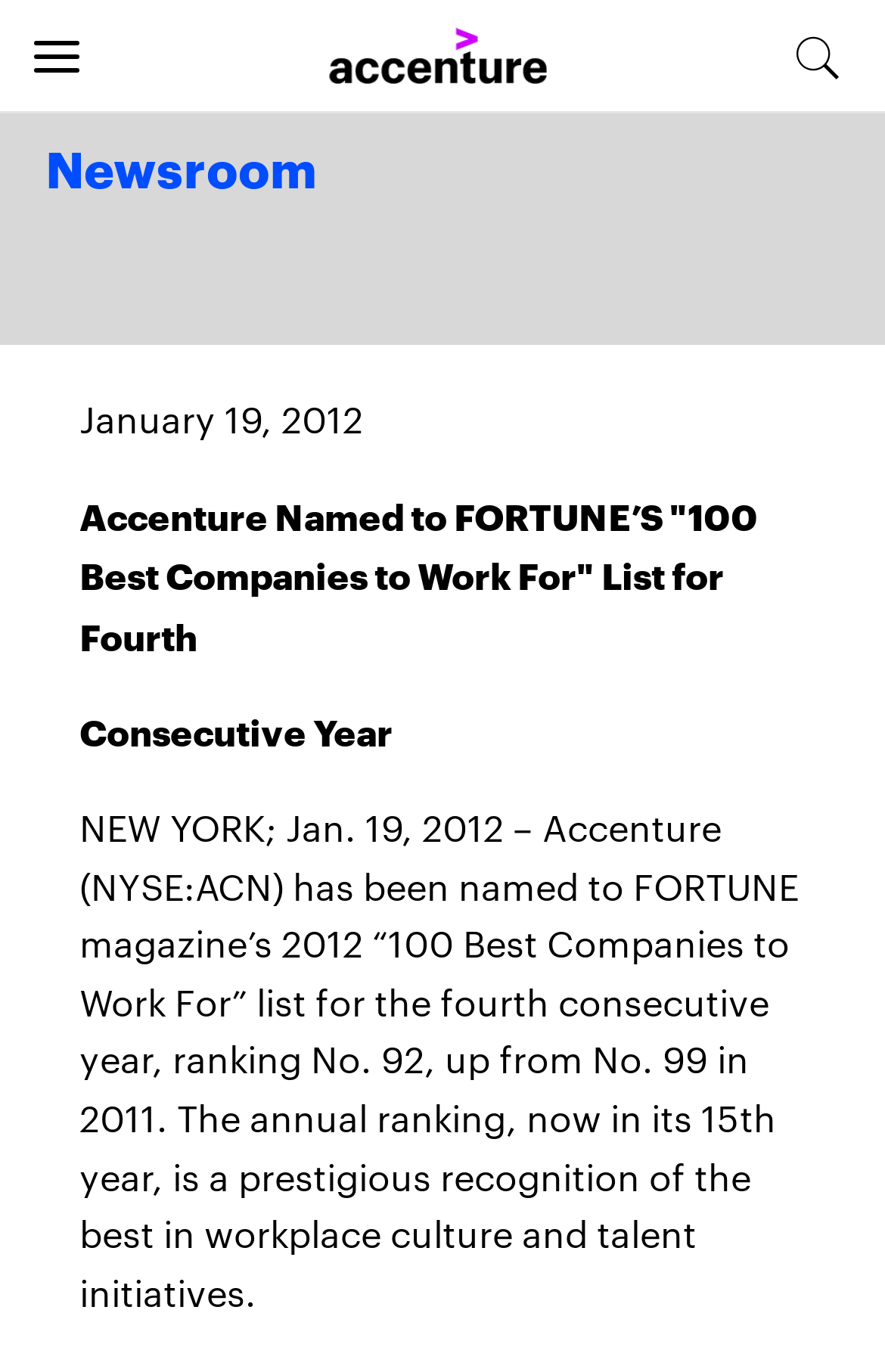Find the bounding box of the element with the following description: "title="Search"". The coordinates must be four float numbers between 0 and 1, formatted as [left, top, right, bottom].

[0.9, 0.02, 0.949, 0.063]